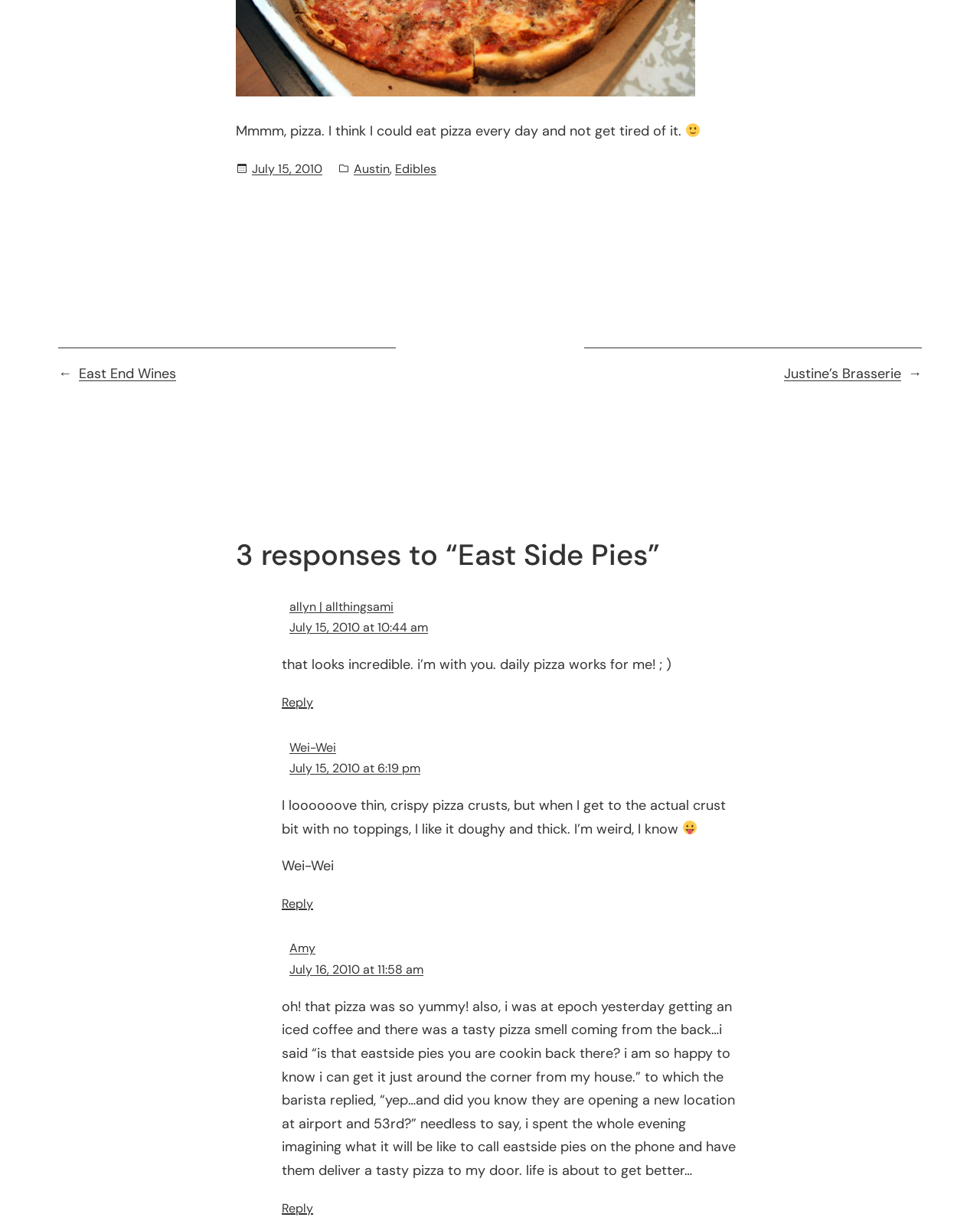Pinpoint the bounding box coordinates of the clickable element needed to complete the instruction: "Click on the link to view the post from allyn | allthingsami". The coordinates should be provided as four float numbers between 0 and 1: [left, top, right, bottom].

[0.295, 0.488, 0.402, 0.501]